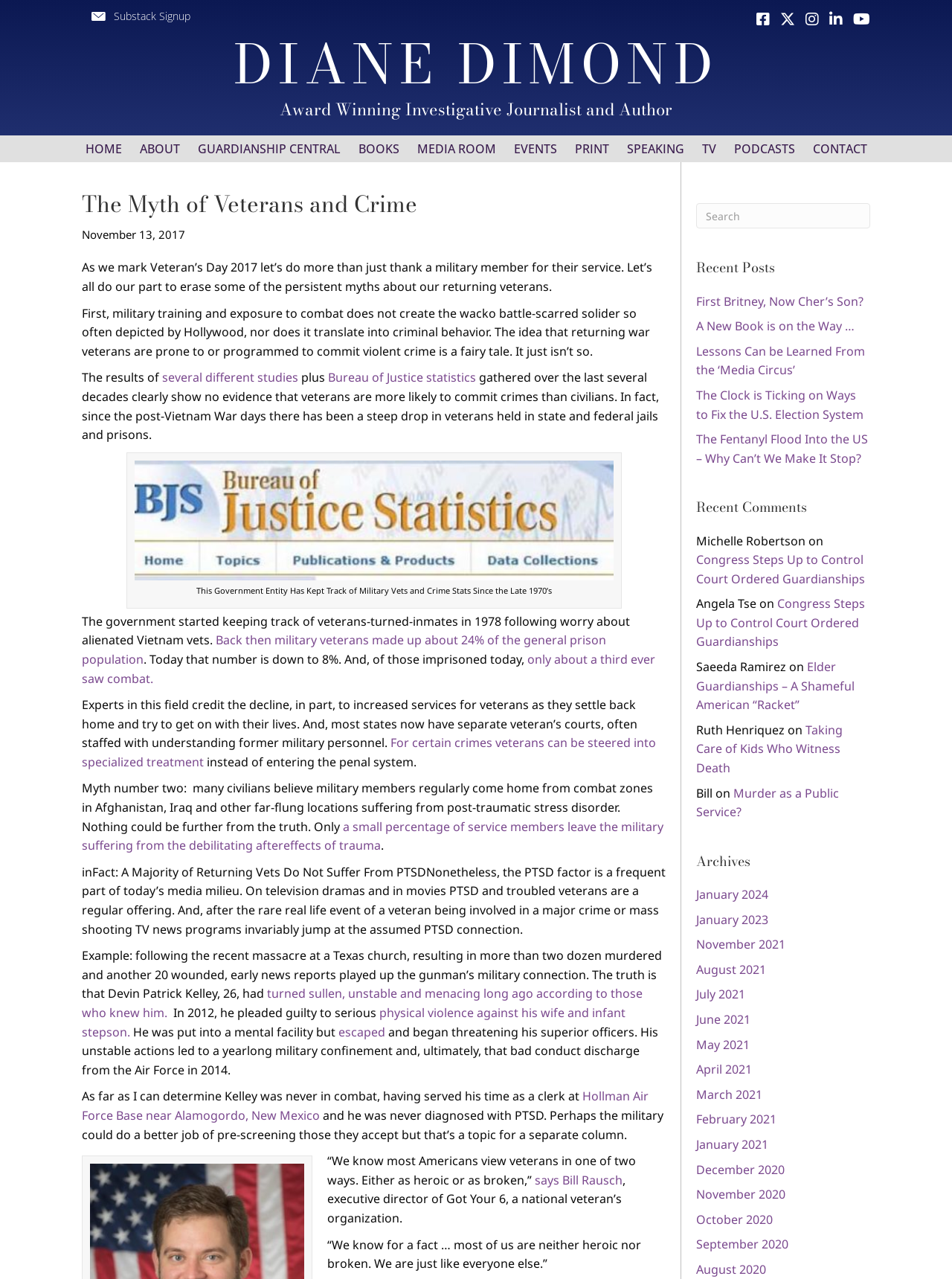Produce an extensive caption that describes everything on the webpage.

This webpage is an article titled "The Myth of Veterans and Crime" by Diane Dimond, an award-winning investigative journalist and author. At the top of the page, there is a button to sign up for Substack, followed by the author's name and title in a large font. Below that, there is a navigation menu with links to different sections of the website, including "Home", "About", "Guardianship Central", "Books", "Media Room", "Events", "Print", "Speaking", "TV", "Podcasts", and "Contact".

The main content of the article is divided into several sections. The first section introduces the topic of Veterans' Day and the myths surrounding veterans and crime. The text explains that military training and exposure to combat do not create violent criminals, and that the idea that returning war veterans are prone to committing violent crimes is a fairy tale.

The next section presents statistics from the Bureau of Justice, which show that veterans are not more likely to commit crimes than civilians. In fact, there has been a steep drop in veterans held in state and federal jails and prisons since the post-Vietnam War days.

The article then discusses the myth that many civilians believe military members regularly come home from combat zones suffering from post-traumatic stress disorder (PTSD). However, only a small percentage of service members leave the military suffering from PTSD.

The article also examines the media's portrayal of veterans, citing an example of a recent massacre at a Texas church, where the gunman's military connection was played up in early news reports. However, the truth is that the gunman had a history of violence and instability long before his military service.

Throughout the article, there are several links to other articles and sources, as well as a few images. On the right-hand side of the page, there are complementary sections, including a search bar, recent posts, and recent comments. The recent posts section lists several article titles, while the recent comments section shows comments from readers, along with links to the articles they are commenting on.